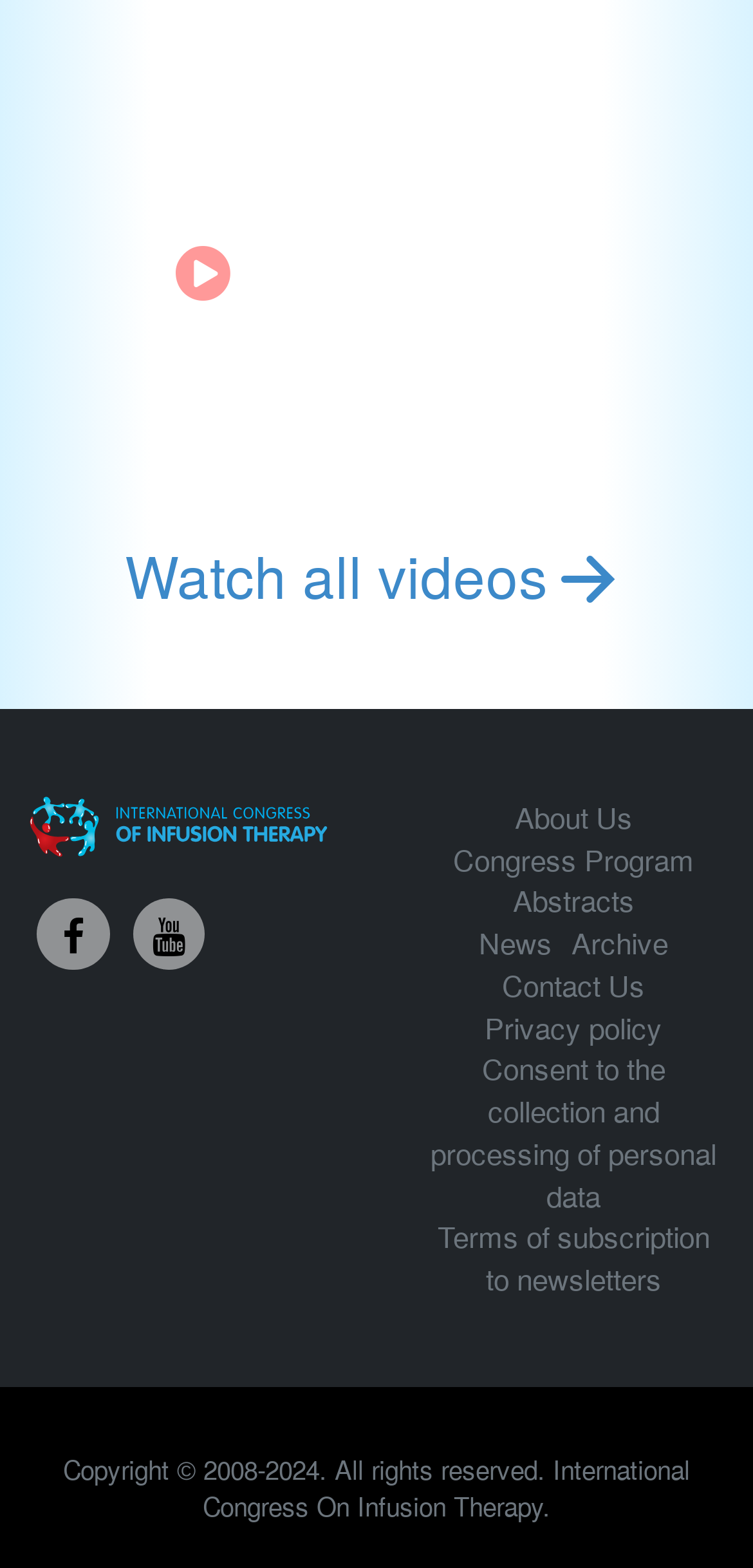Indicate the bounding box coordinates of the element that needs to be clicked to satisfy the following instruction: "Read the news". The coordinates should be four float numbers between 0 and 1, i.e., [left, top, right, bottom].

[0.628, 0.588, 0.741, 0.615]